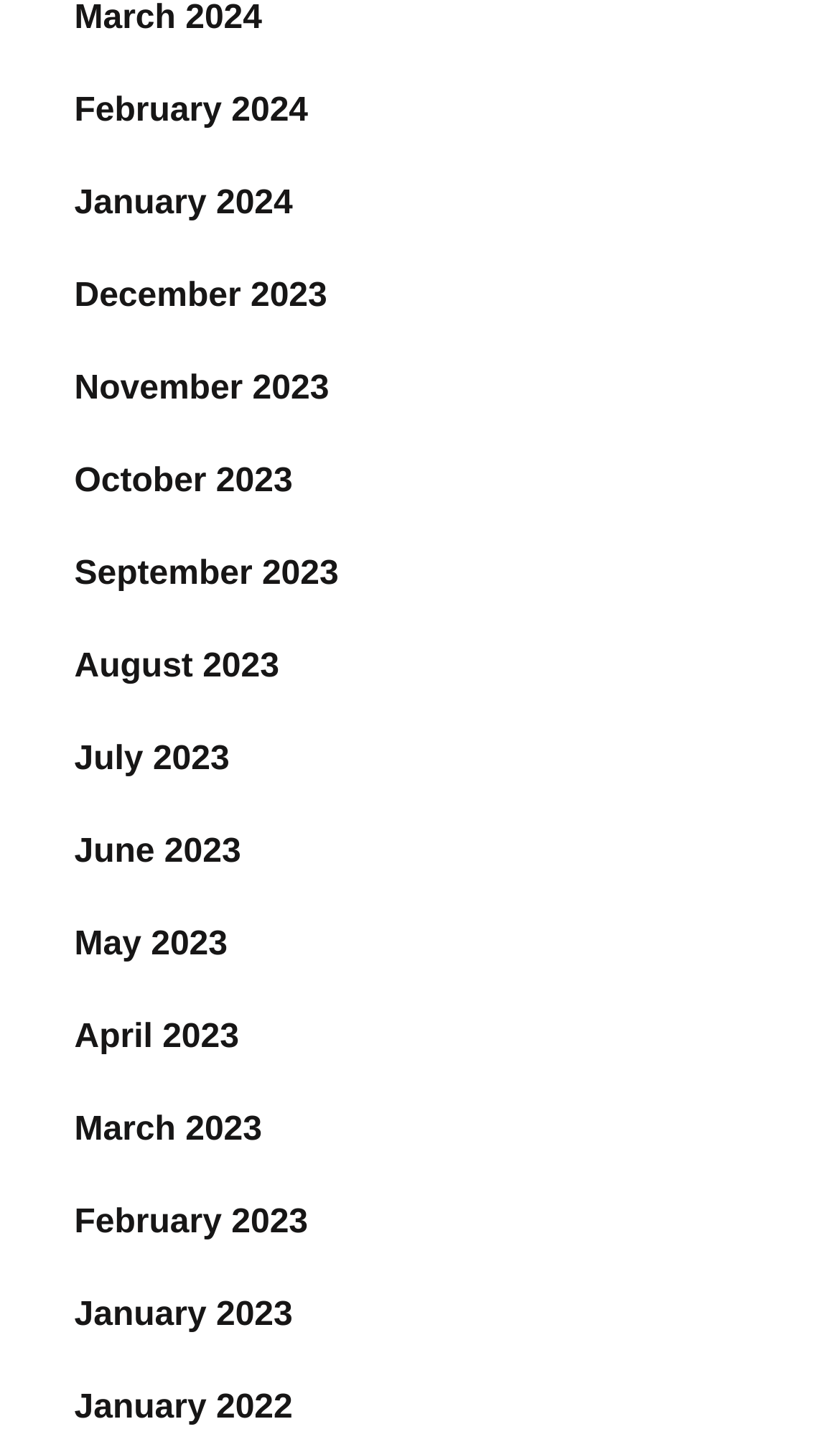Find the bounding box coordinates of the area that needs to be clicked in order to achieve the following instruction: "check January 2022". The coordinates should be specified as four float numbers between 0 and 1, i.e., [left, top, right, bottom].

[0.088, 0.96, 0.348, 0.986]